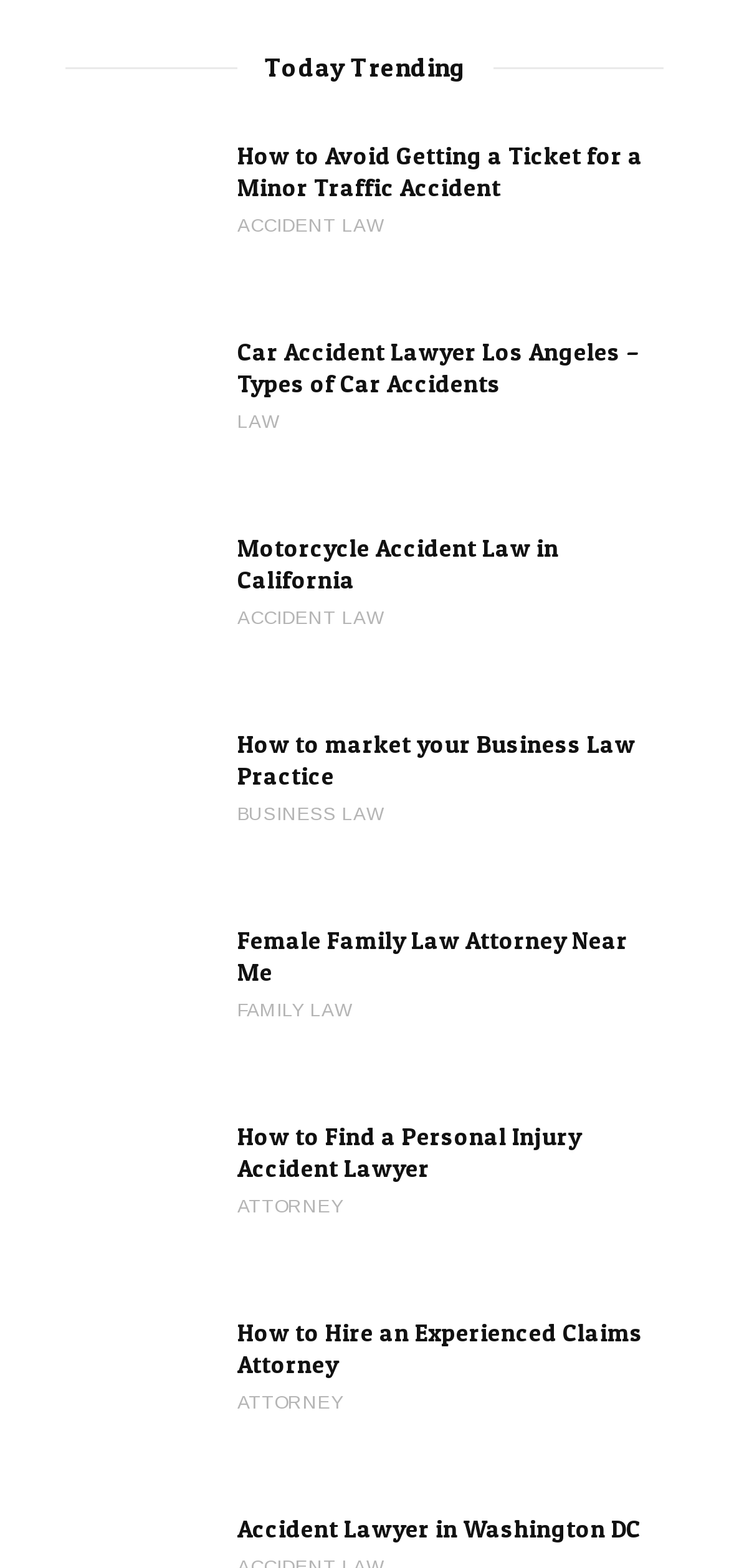Identify the bounding box coordinates for the element you need to click to achieve the following task: "Read about how to avoid getting a ticket for a minor traffic accident". Provide the bounding box coordinates as four float numbers between 0 and 1, in the form [left, top, right, bottom].

[0.326, 0.089, 0.91, 0.13]